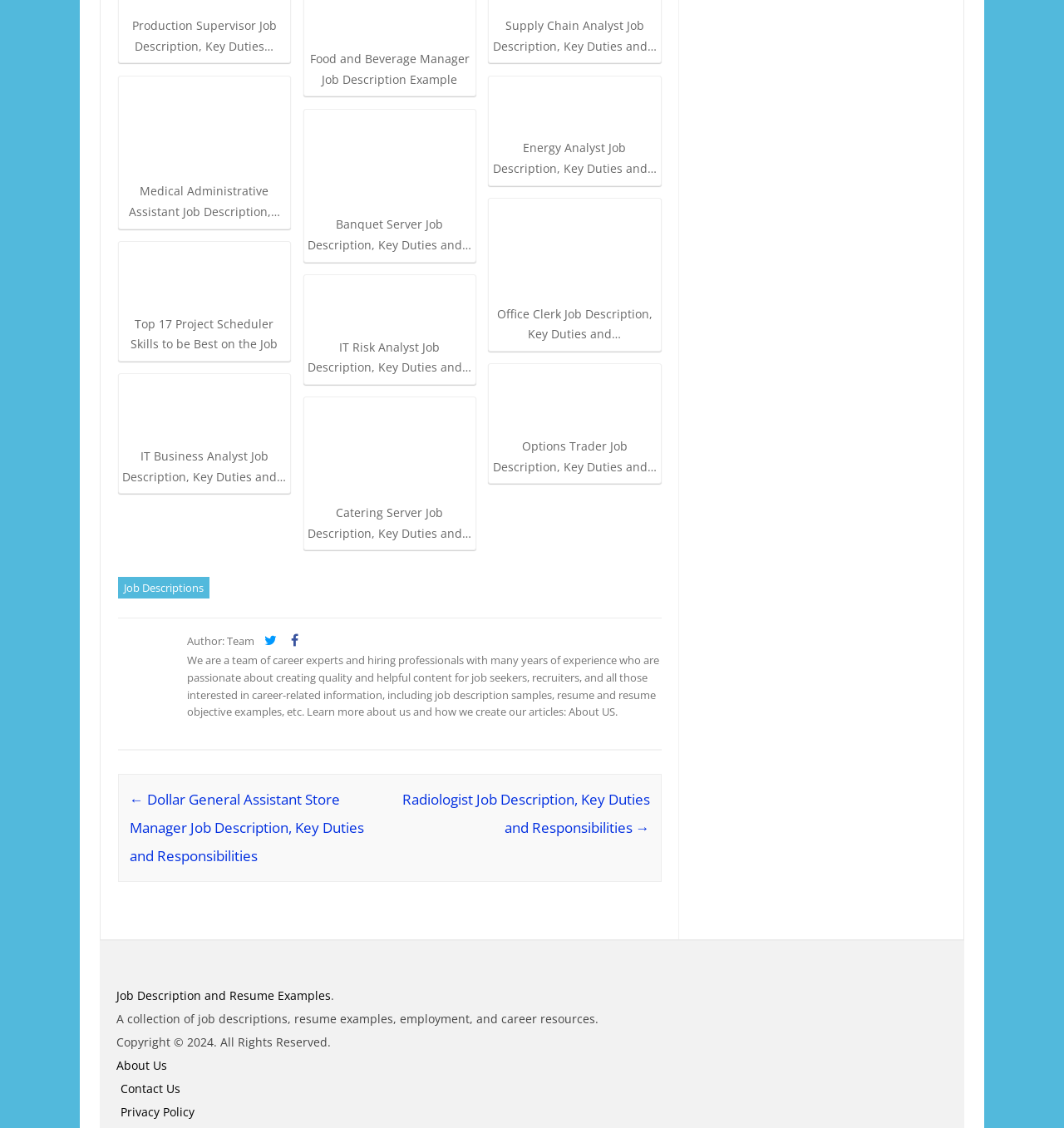Please identify the coordinates of the bounding box for the clickable region that will accomplish this instruction: "View Medical Administrative Assistant Job Description".

[0.114, 0.07, 0.27, 0.197]